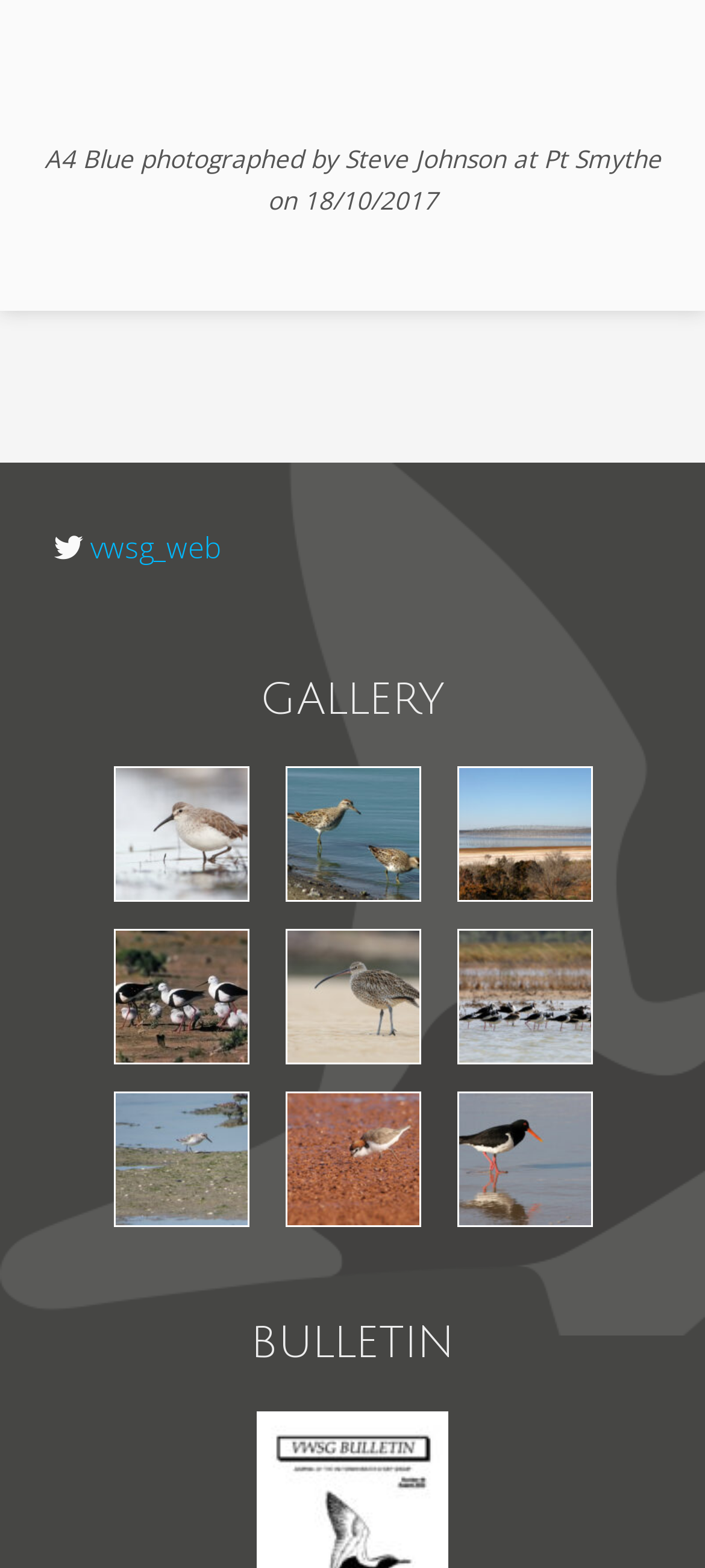Specify the bounding box coordinates of the element's region that should be clicked to achieve the following instruction: "view image of CurlewSandpiper". The bounding box coordinates consist of four float numbers between 0 and 1, in the format [left, top, right, bottom].

[0.16, 0.489, 0.353, 0.575]